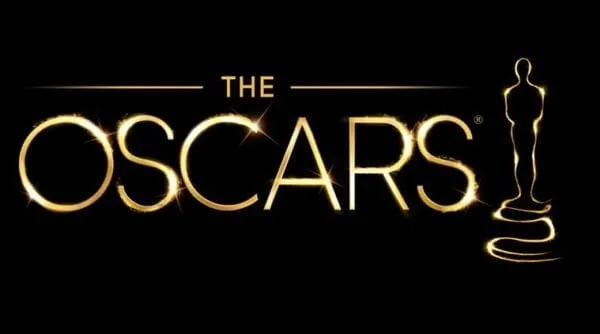What is the background color of the image?
Kindly offer a detailed explanation using the data available in the image.

The background color of the image is deep black because the caption states that the background is a deep black, which enhances the golden elements and creates a striking contrast that captures the essence of Hollywood's most celebrated awards ceremony.